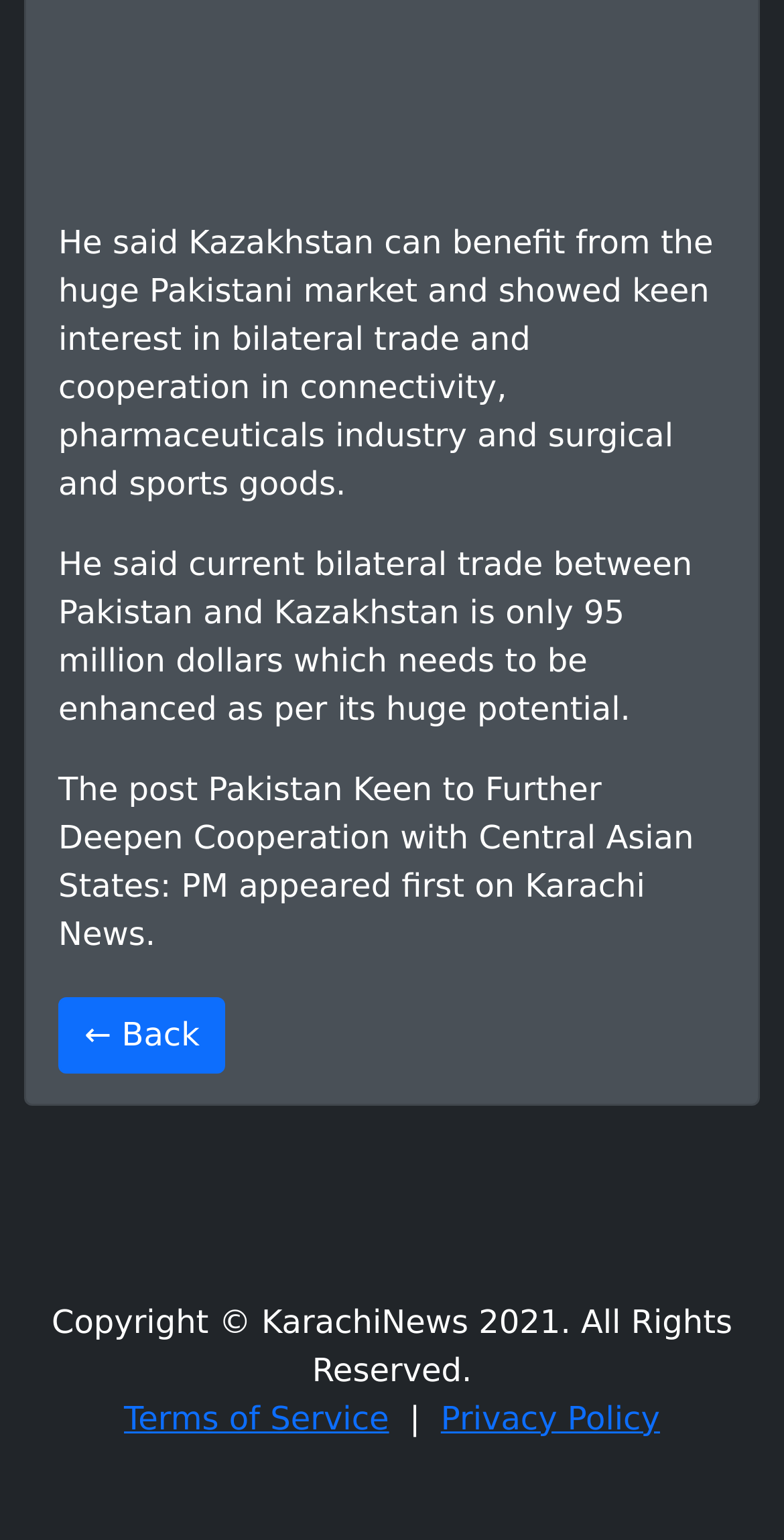Respond to the question below with a single word or phrase:
What are the areas of cooperation mentioned in the article?

bilateral trade, connectivity, pharmaceuticals industry, surgical and sports goods